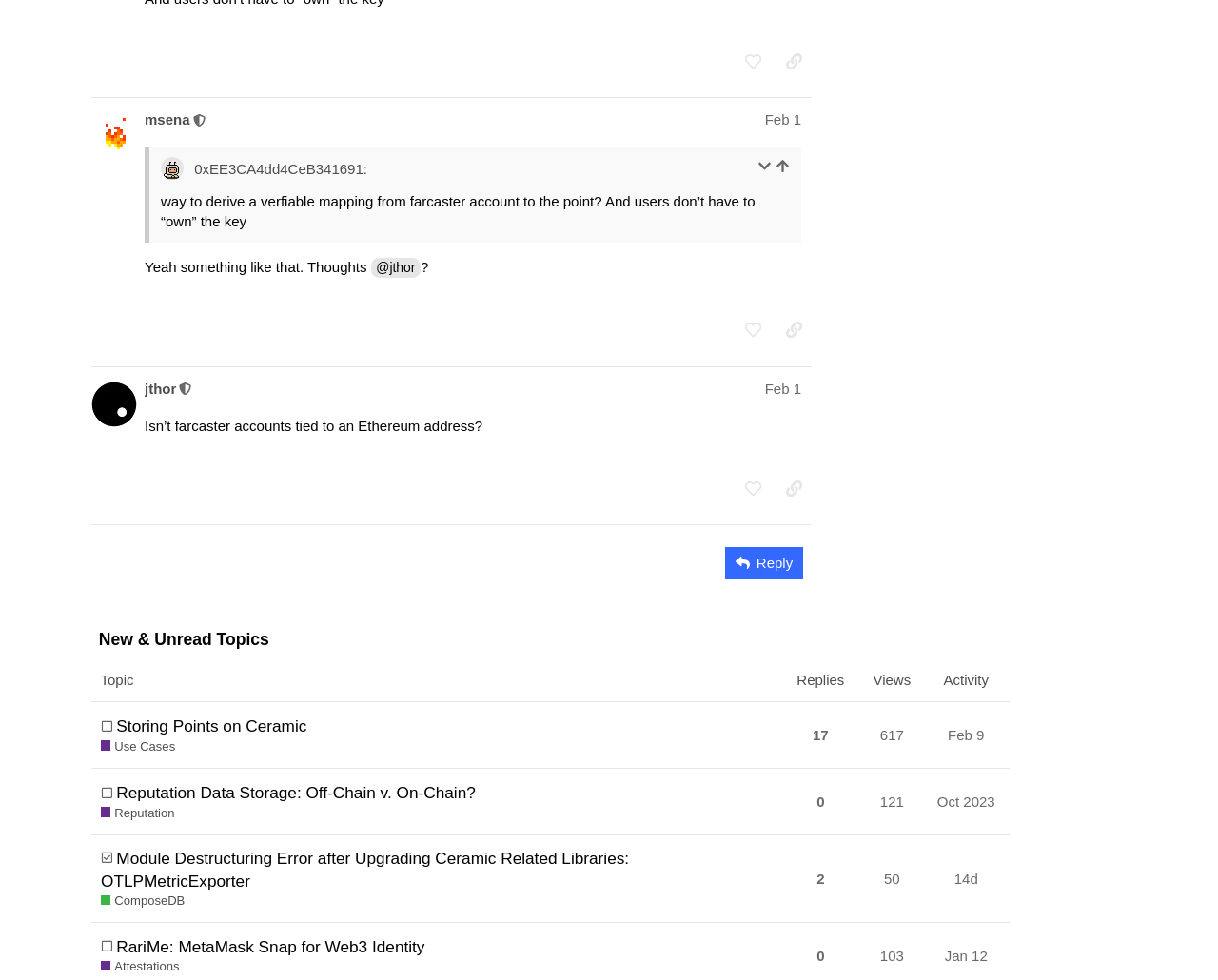Identify the bounding box coordinates of the part that should be clicked to carry out this instruction: "like this post".

[0.604, 0.046, 0.633, 0.08]